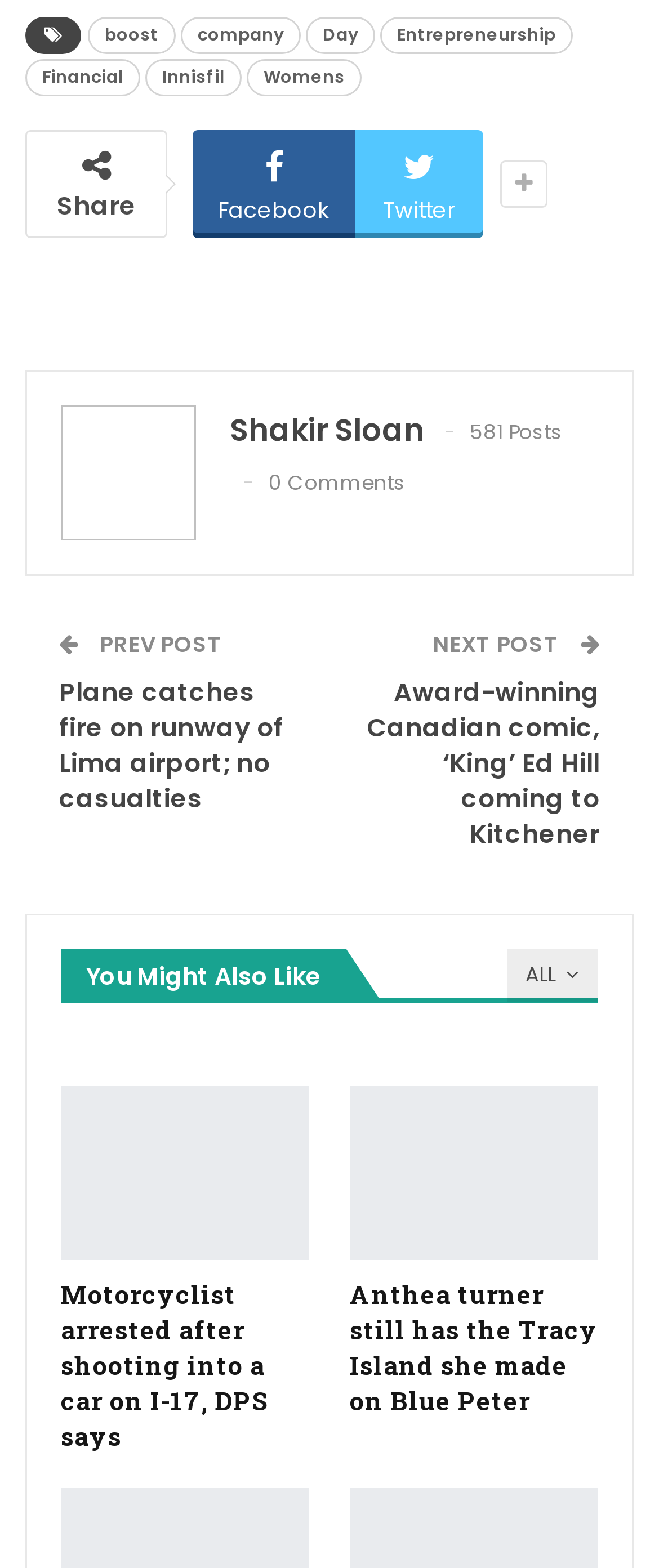How many posts are there?
Please craft a detailed and exhaustive response to the question.

I found the answer by looking at the StaticText element with the text '581 Posts' located at [0.713, 0.266, 0.854, 0.284]. This element is likely to display the total number of posts.